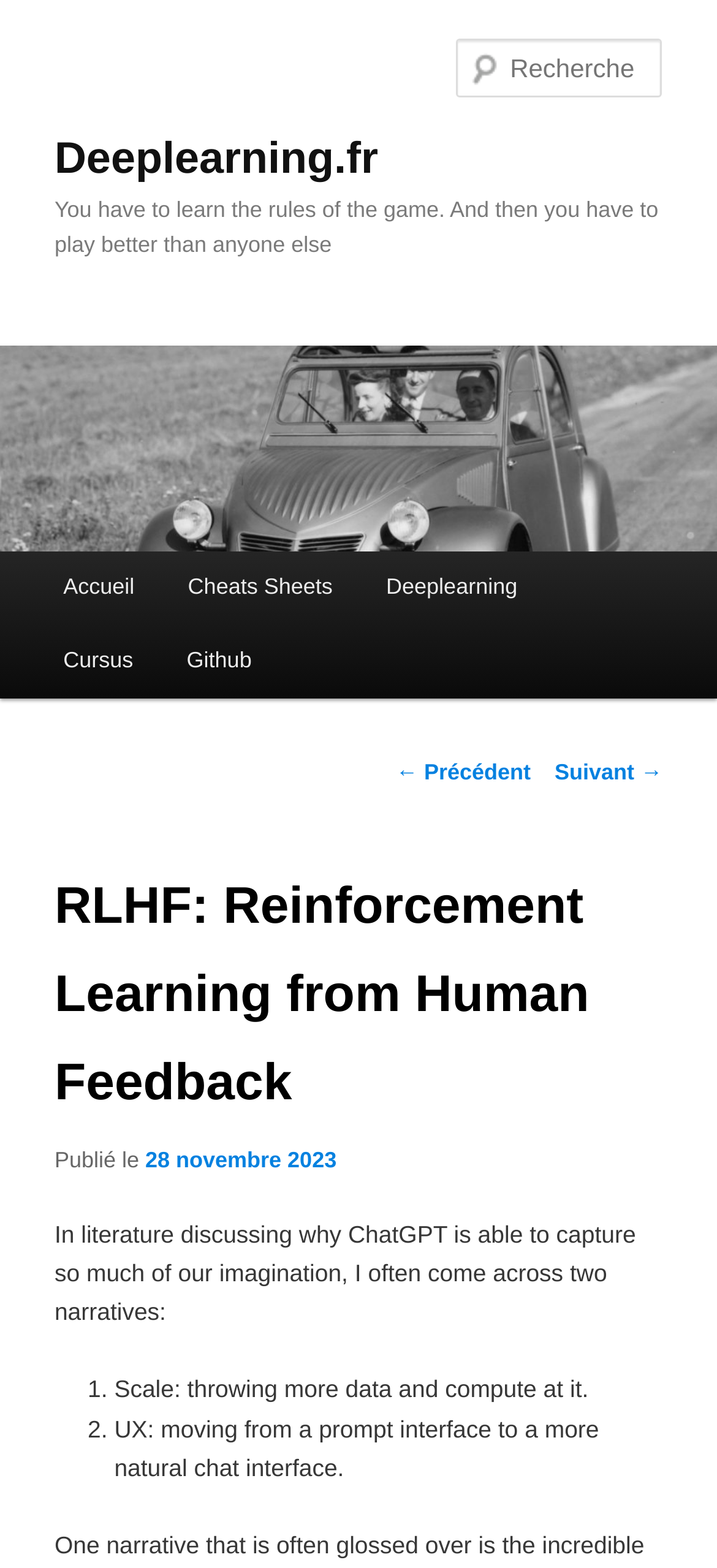Using the description: "parent_node: Deeplearning.fr", determine the UI element's bounding box coordinates. Ensure the coordinates are in the format of four float numbers between 0 and 1, i.e., [left, top, right, bottom].

[0.0, 0.22, 1.0, 0.351]